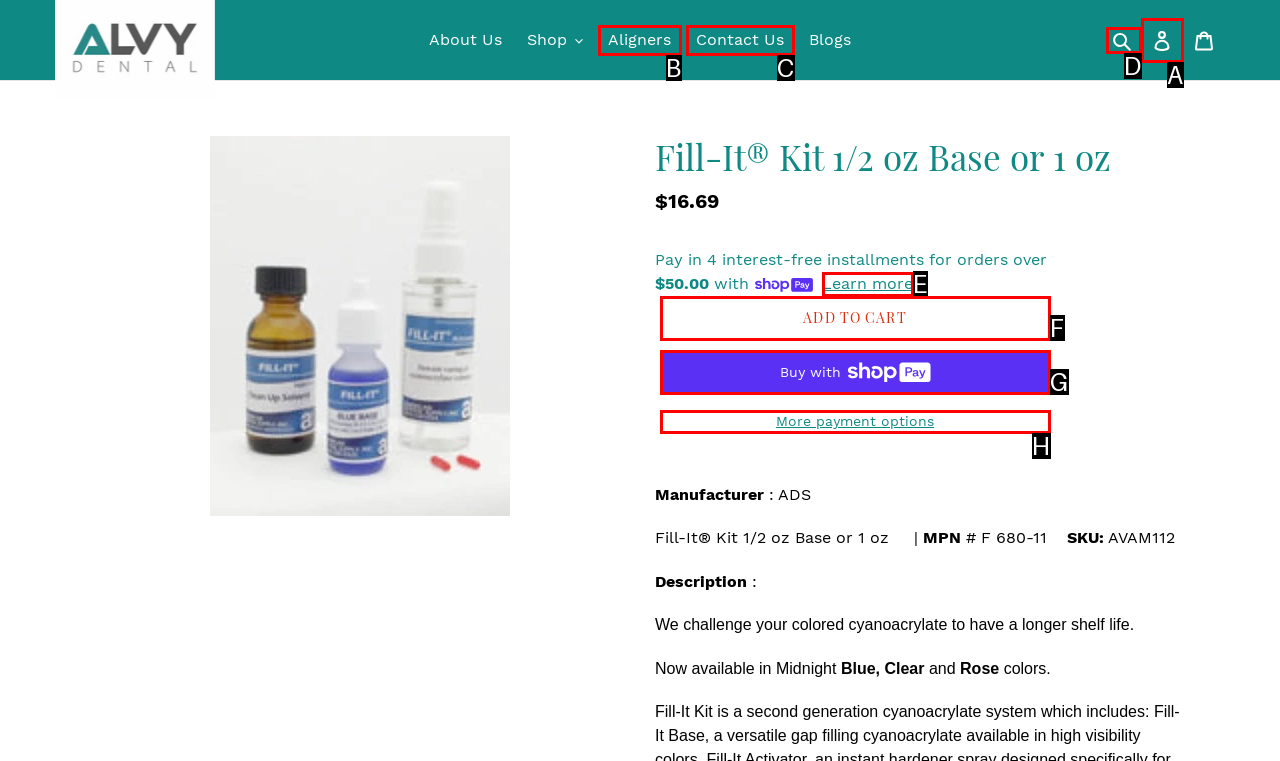Please select the letter of the HTML element that fits the description: More payment options. Answer with the option's letter directly.

H